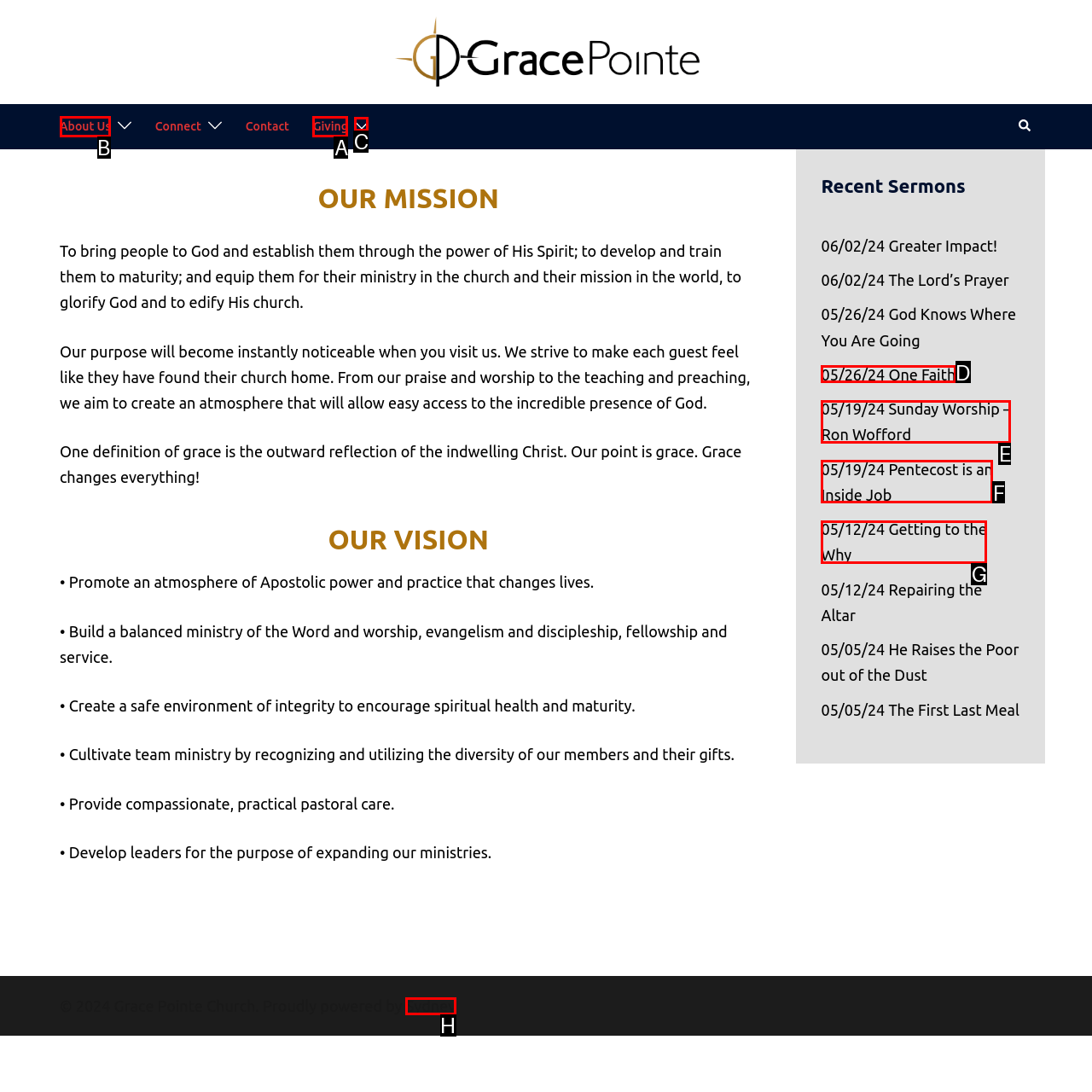Choose the letter that corresponds to the correct button to accomplish the task: Click on About Us
Reply with the letter of the correct selection only.

B